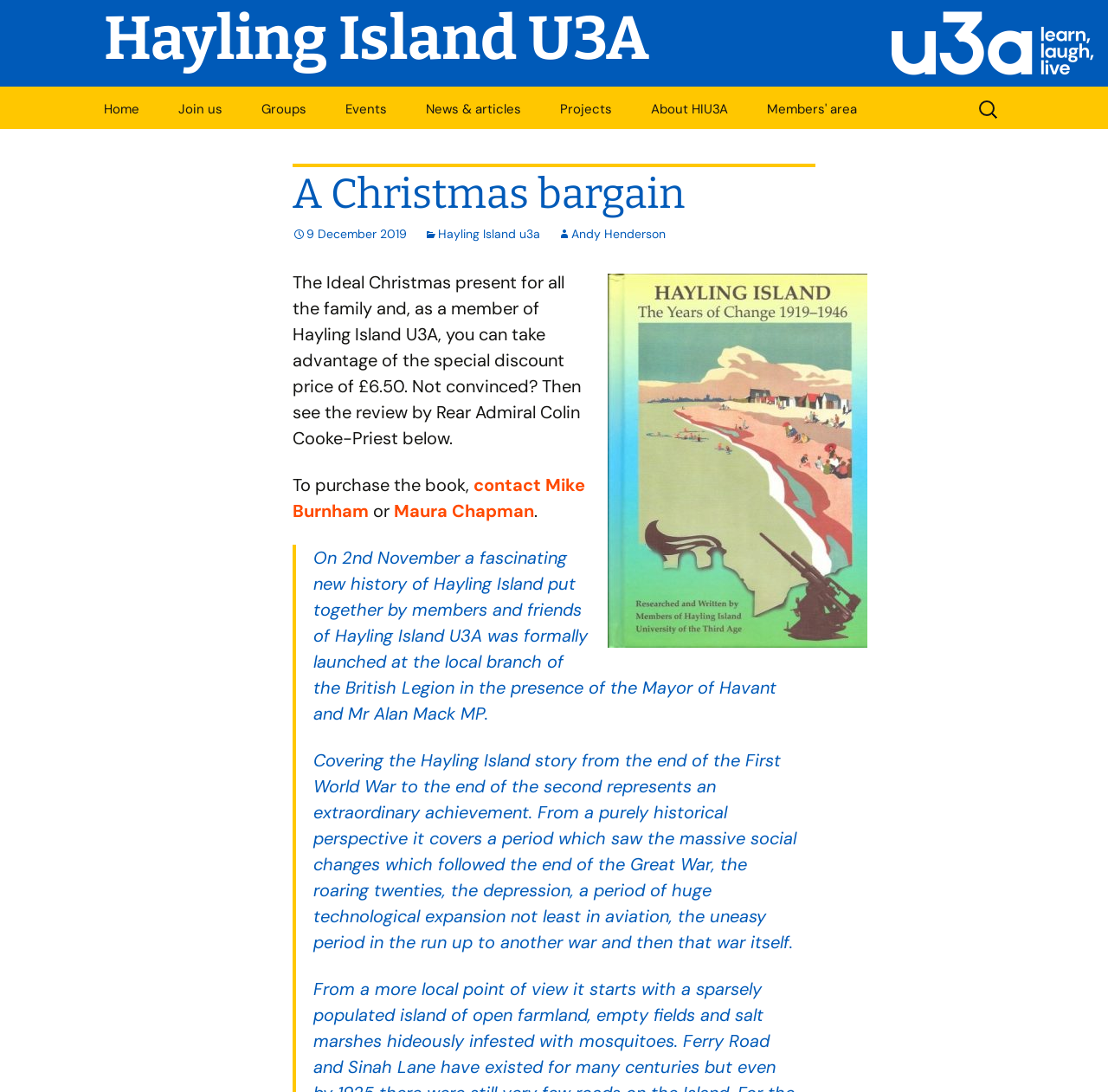Could you provide the bounding box coordinates for the portion of the screen to click to complete this instruction: "Search for something"?

[0.88, 0.083, 0.906, 0.117]